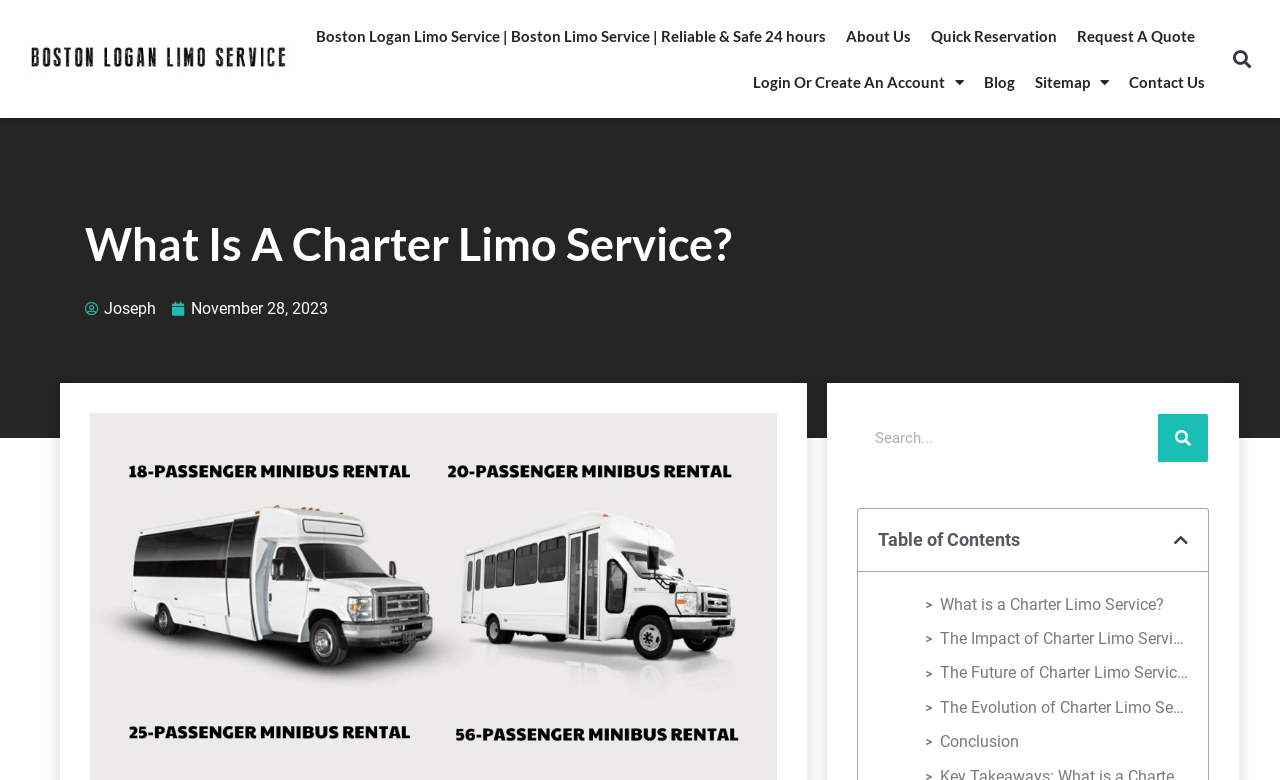Using the provided element description, identify the bounding box coordinates as (top-left x, top-left y, bottom-right x, bottom-right y). Ensure all values are between 0 and 1. Description: About Us

[0.661, 0.017, 0.712, 0.076]